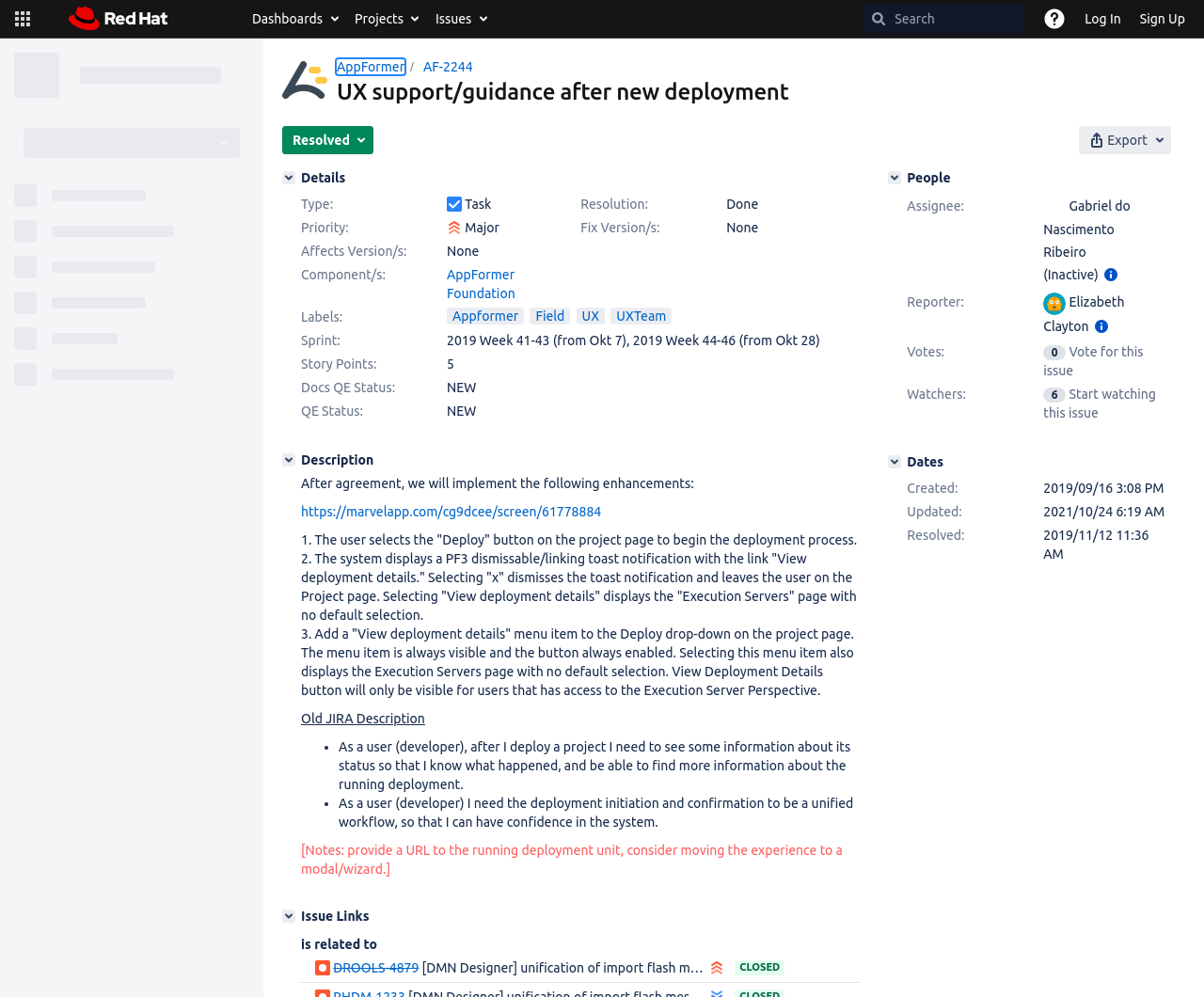What is the resolution of the issue?
Please answer using one word or phrase, based on the screenshot.

Done